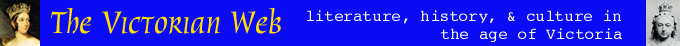Generate a detailed caption that encompasses all aspects of the image.

The image features a header for "The Victorian Web," a digital resource dedicated to exploring literature, history, and culture during the Victorian era. The design showcases the title prominently in golden yellow against a bold blue background, embodying a classic and scholarly aesthetic. Flanking the text are two images that likely represent figures from the Victorian period, enhancing the thematic focus of the site. This header sets the tone for an engaging exploration of the complexities and nuances of Victorian society through curated content, linking readers to a diverse array of literary and historical materials.